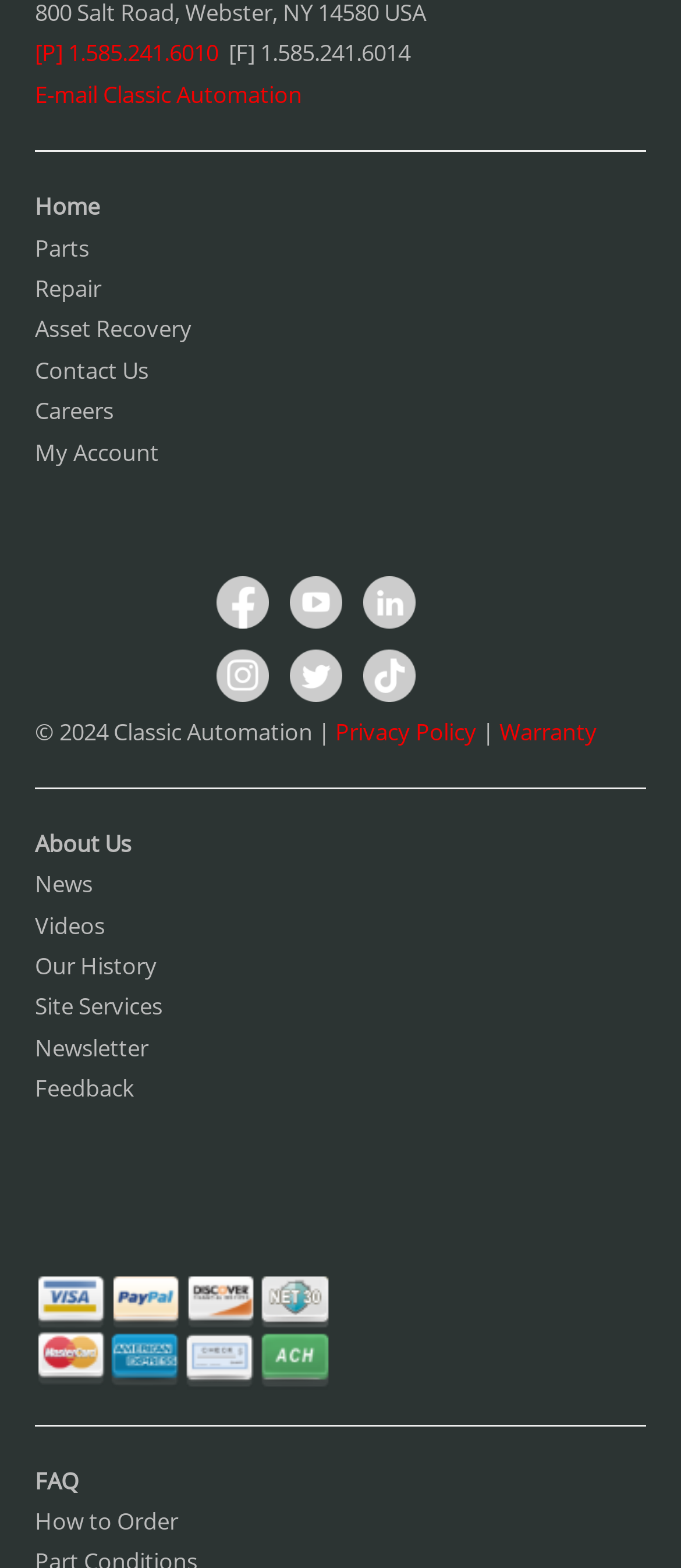Please identify the bounding box coordinates of the element on the webpage that should be clicked to follow this instruction: "Check the Accepted Forms of Payment". The bounding box coordinates should be given as four float numbers between 0 and 1, formatted as [left, top, right, bottom].

[0.051, 0.838, 0.49, 0.858]